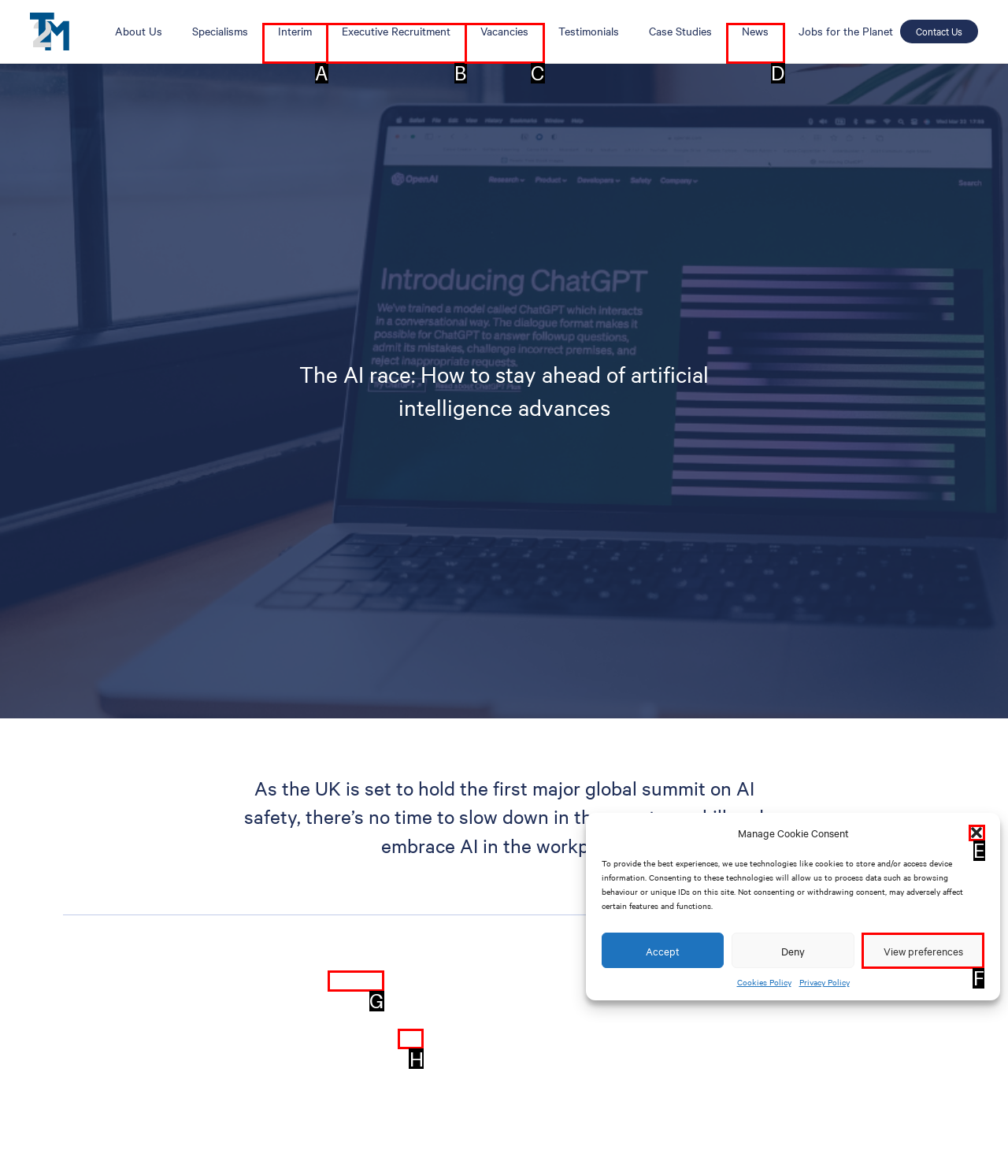Identify the correct UI element to click to achieve the task: Click the '39%' link.
Answer with the letter of the appropriate option from the choices given.

H